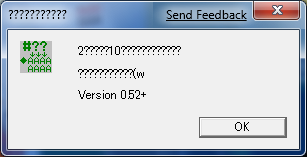Using the image as a reference, answer the following question in as much detail as possible:
What is the purpose of the button at the bottom right?

The 'OK' button is placed at the bottom right of the 'About' box, allowing users to close the pop-up window after viewing the basic app information.